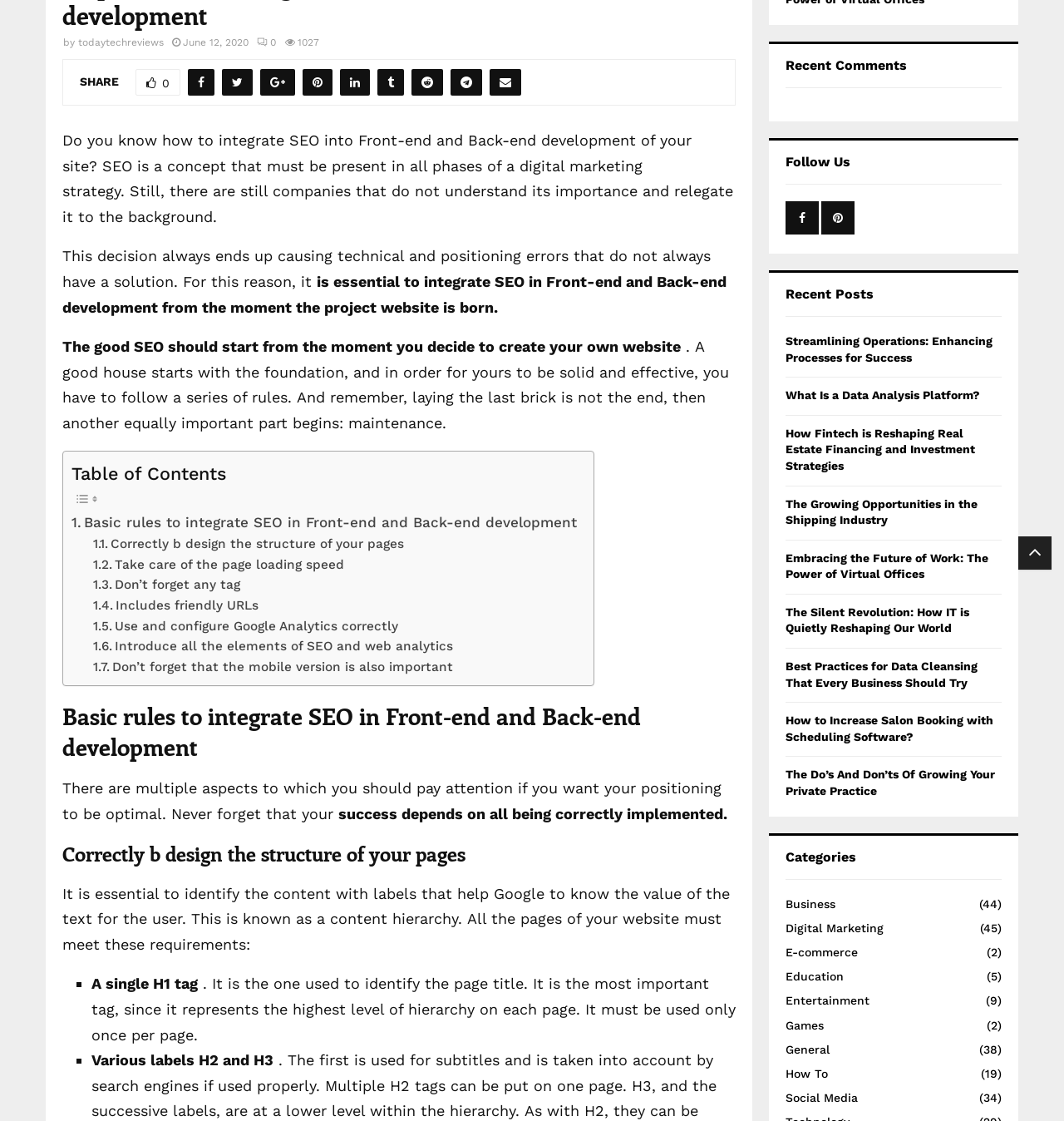Given the description Digital Marketing (45), predict the bounding box coordinates of the UI element. Ensure the coordinates are in the format (top-left x, top-left y, bottom-right x, bottom-right y) and all values are between 0 and 1.

[0.738, 0.822, 0.83, 0.834]